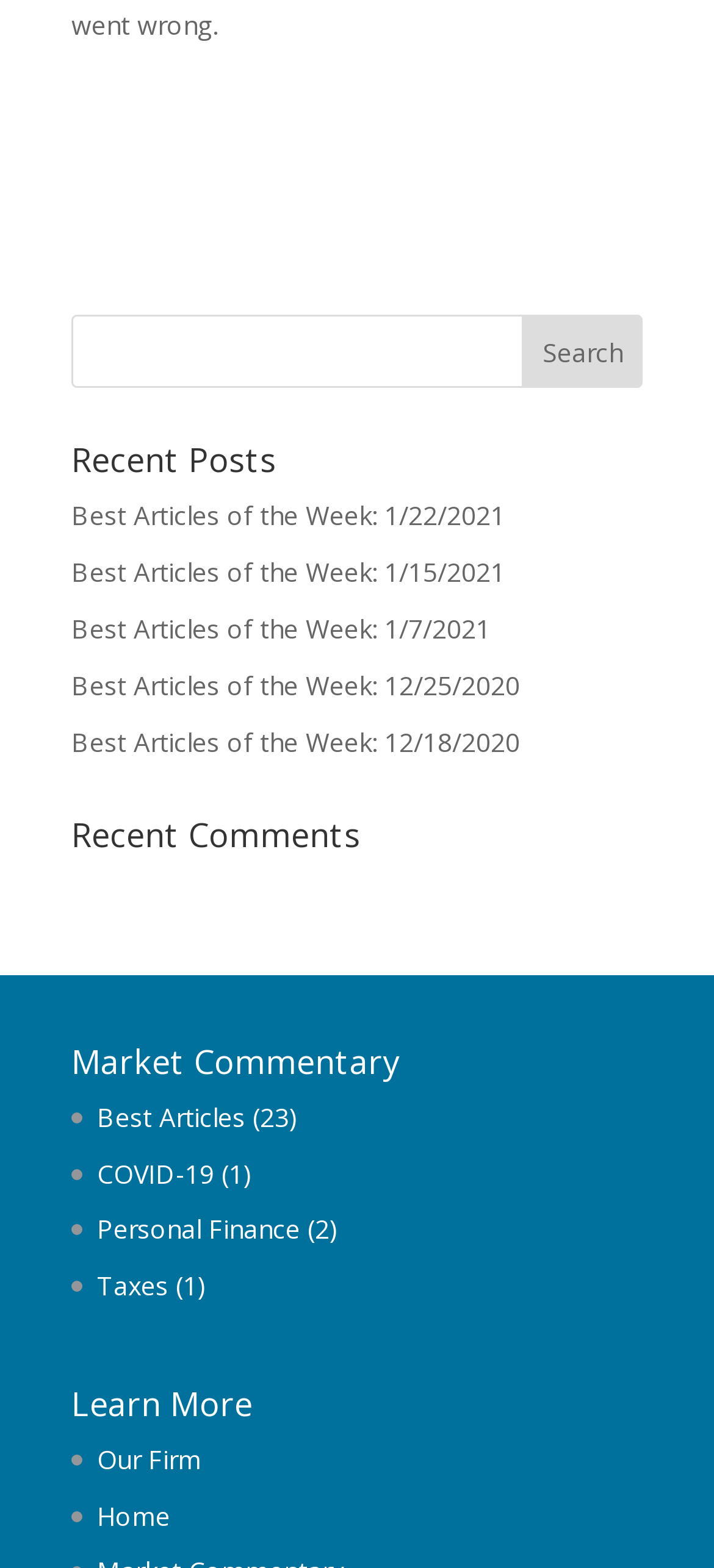How many recent posts are listed?
From the details in the image, provide a complete and detailed answer to the question.

Under the 'Recent Posts' heading, there are five links to different articles, namely 'Best Articles of the Week: 1/22/2021', 'Best Articles of the Week: 1/15/2021', and so on. These links are likely to be the recent posts on the website.